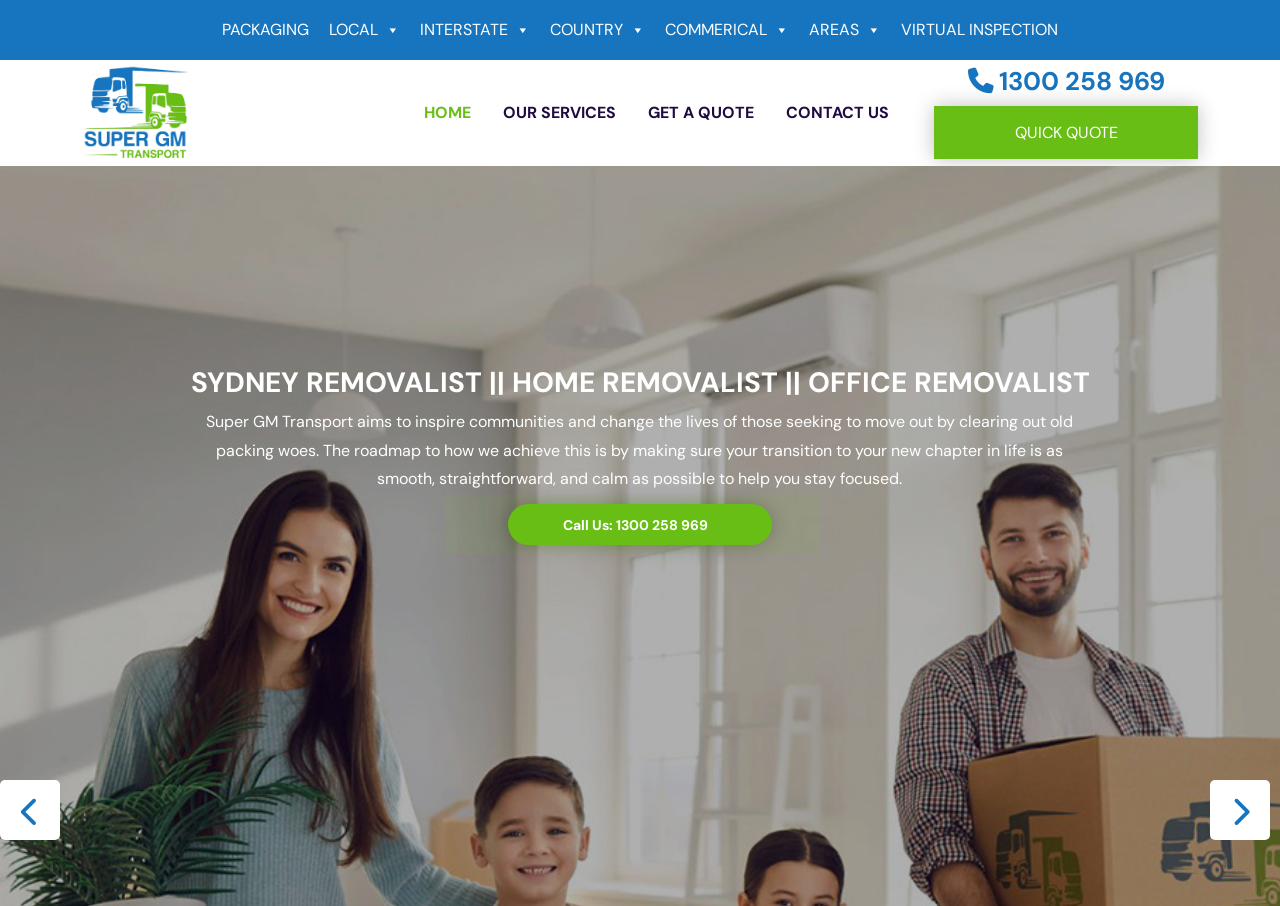Answer succinctly with a single word or phrase:
What is the button on the top-right corner?

QUICK QUOTE